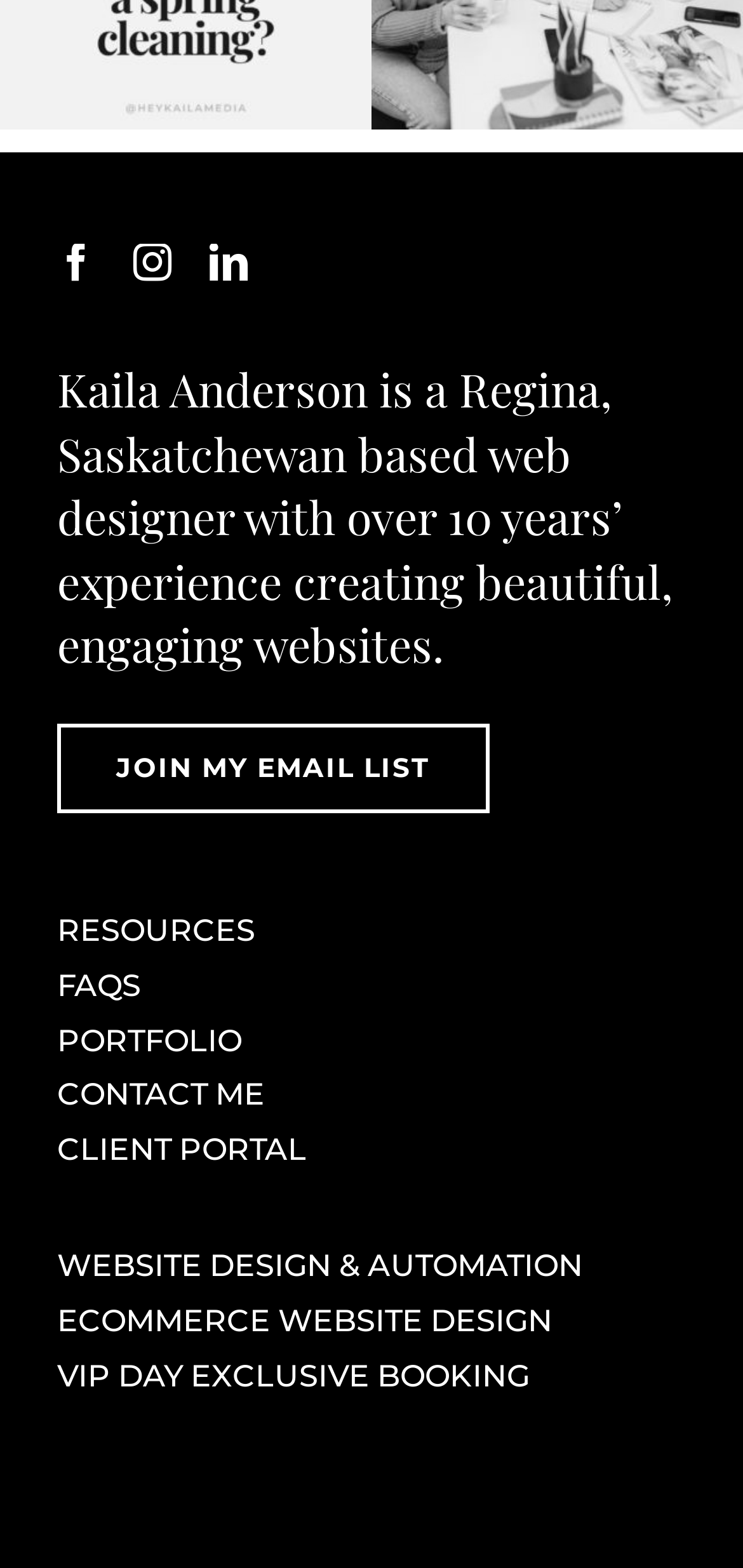Answer succinctly with a single word or phrase:
What is the last link in the Footer Menu (Quicklinks)?

CLIENT PORTAL